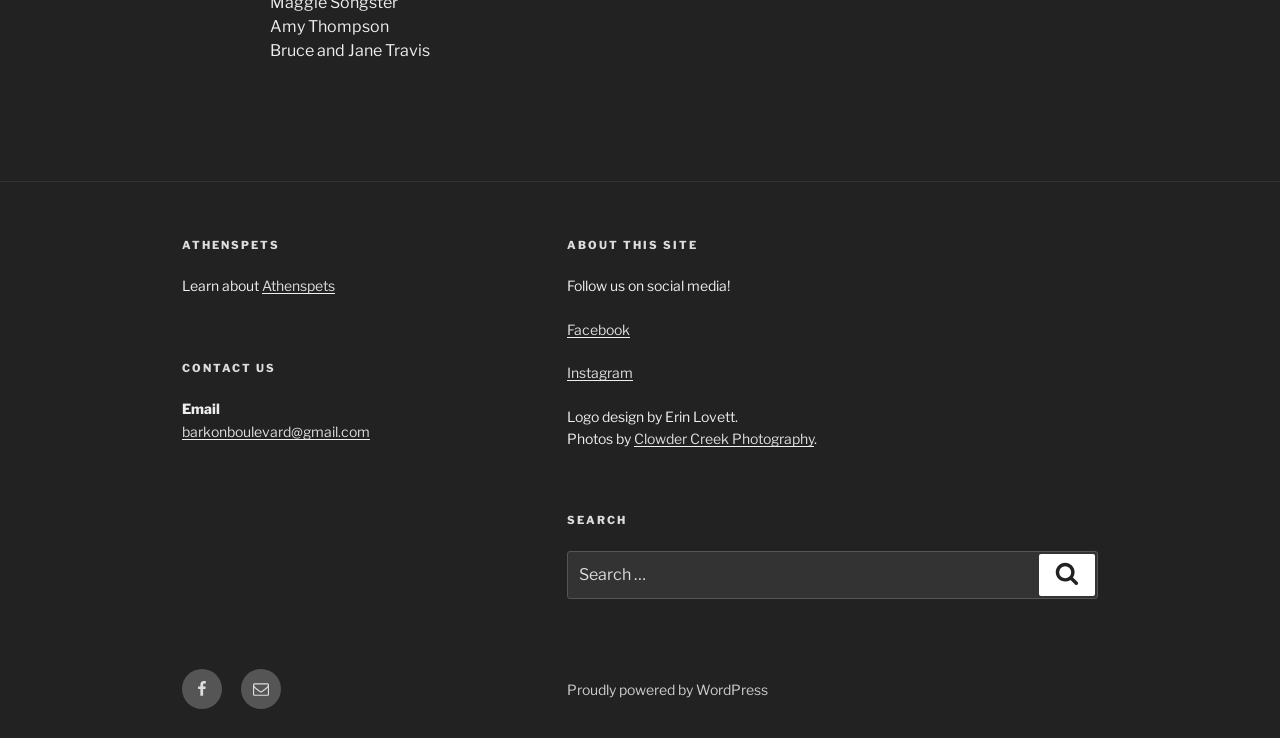Please respond to the question using a single word or phrase:
What is the name of the person mentioned at the top?

Amy Thompson